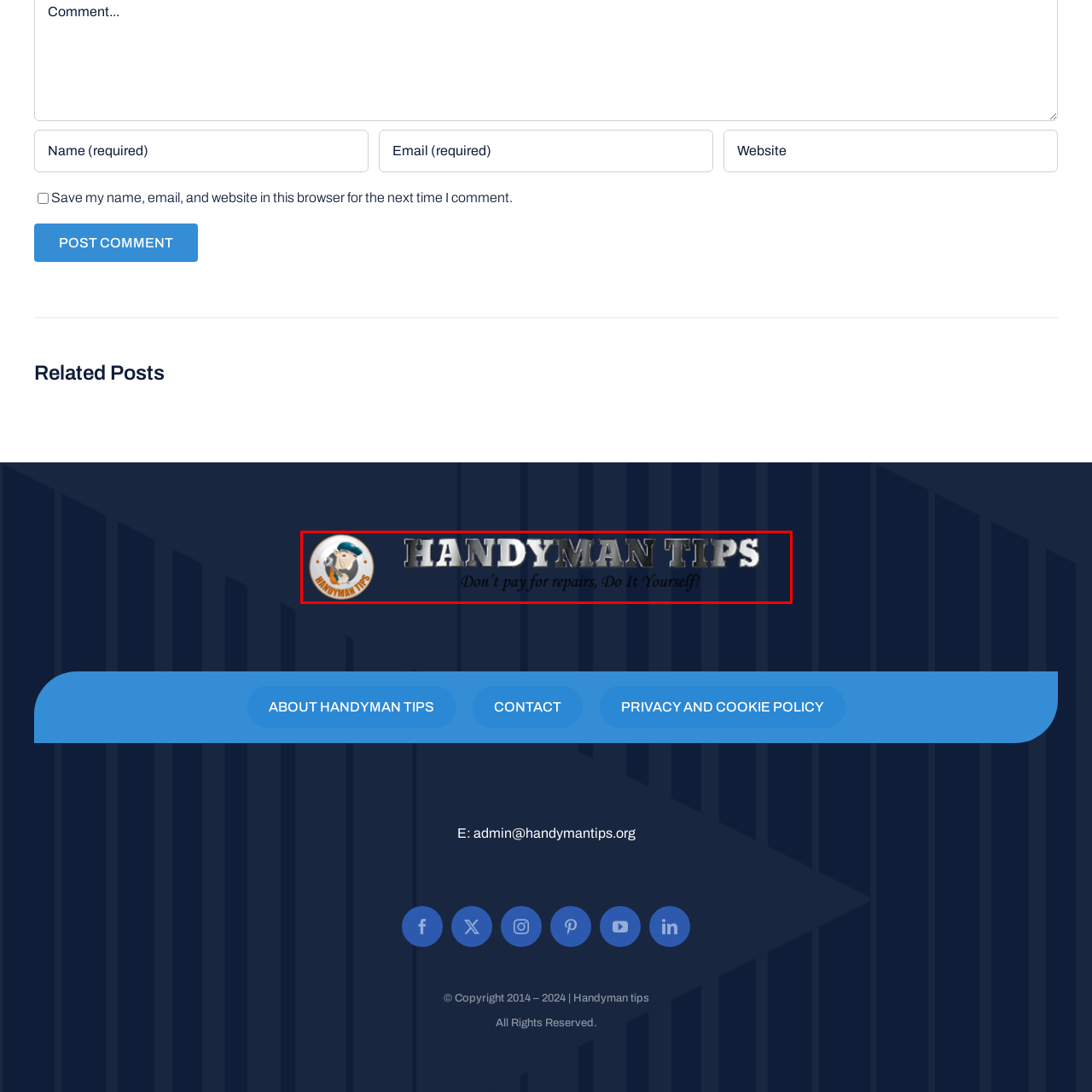Offer an in-depth description of the picture located within the red frame.

The image features the tagline for "Handyman Tips," a website dedicated to empowering individuals with DIY solutions for home repairs and improvements. At the top, the bold text "HANDYMAN TIPS" is prominently displayed, conveying a sense of strength and reliability. Below it, an inspiring motto reads, "Don't pay for repairs, Do It Yourself!" This message encourages self-sufficiency and practical skills, appealing to a wide audience seeking to tackle home projects without the expense of hiring professionals. The background is a gradient of blue hues, creating a professional yet approachable atmosphere, aligned with the website's theme of resourcefulness in home maintenance. The overall design reflects a commitment to helping users confidently manage their home repairs.